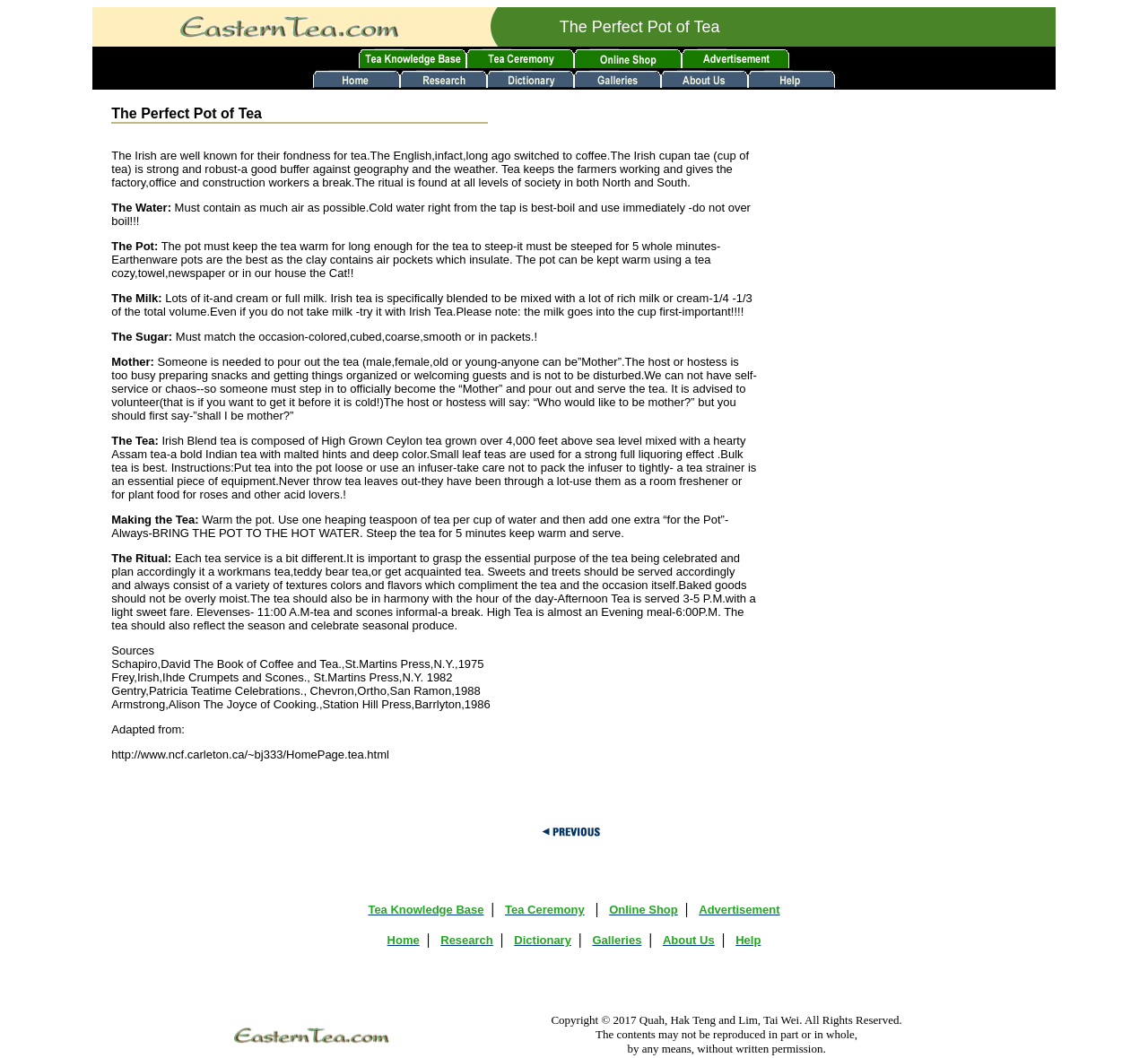Use a single word or phrase to answer the question: 
What is the recommended amount of milk to add to Irish tea?

1/4 to 1/3 of the total volume